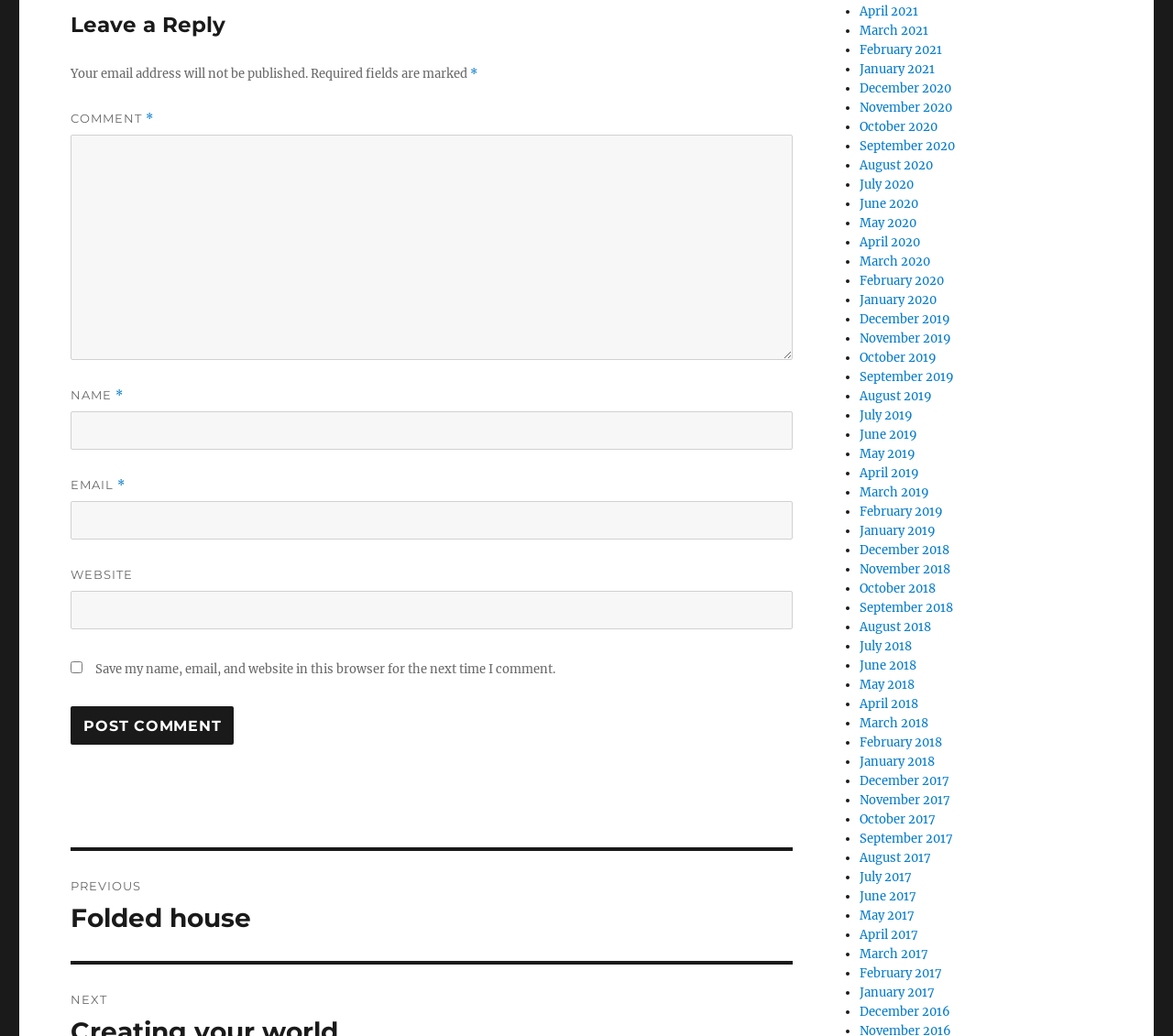Identify the bounding box coordinates for the region of the element that should be clicked to carry out the instruction: "Input your email address". The bounding box coordinates should be four float numbers between 0 and 1, i.e., [left, top, right, bottom].

[0.06, 0.484, 0.676, 0.521]